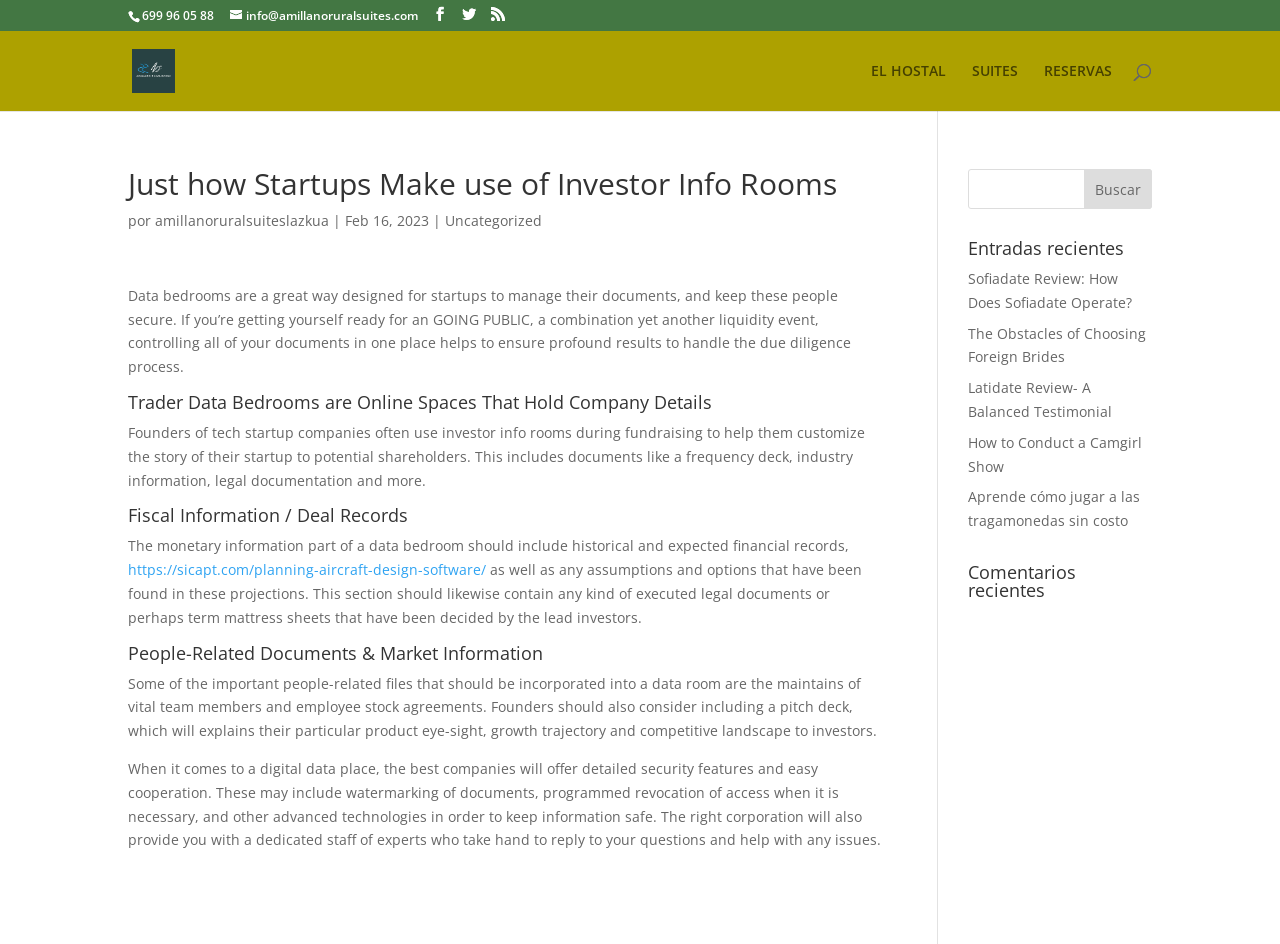Please identify the bounding box coordinates of the clickable area that will allow you to execute the instruction: "Click on Sofiadate Review: How Does Sofiadate Operate? link".

[0.756, 0.285, 0.885, 0.33]